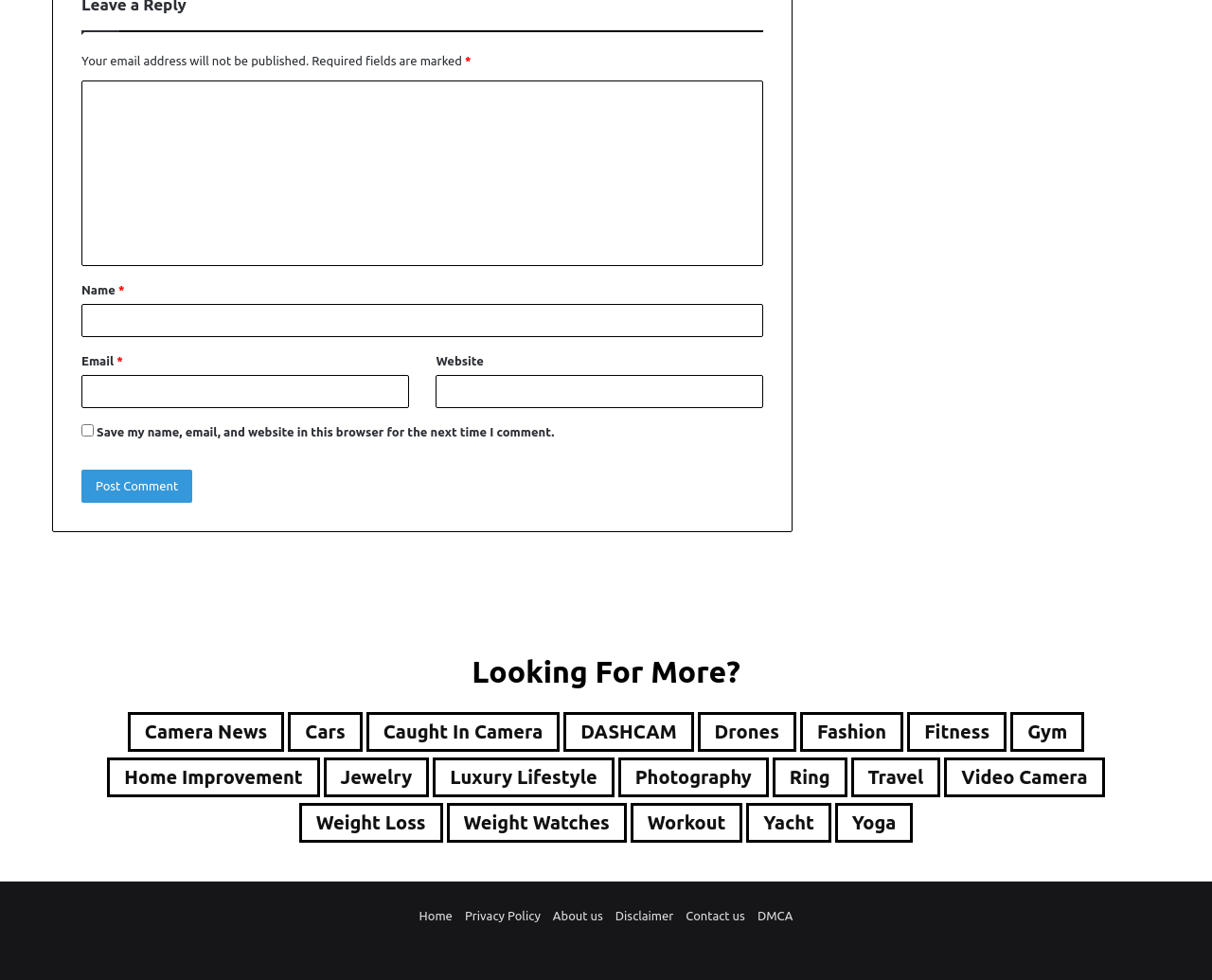Please identify the bounding box coordinates of the element I should click to complete this instruction: 'Visit the Camera News page'. The coordinates should be given as four float numbers between 0 and 1, like this: [left, top, right, bottom].

[0.105, 0.727, 0.235, 0.767]